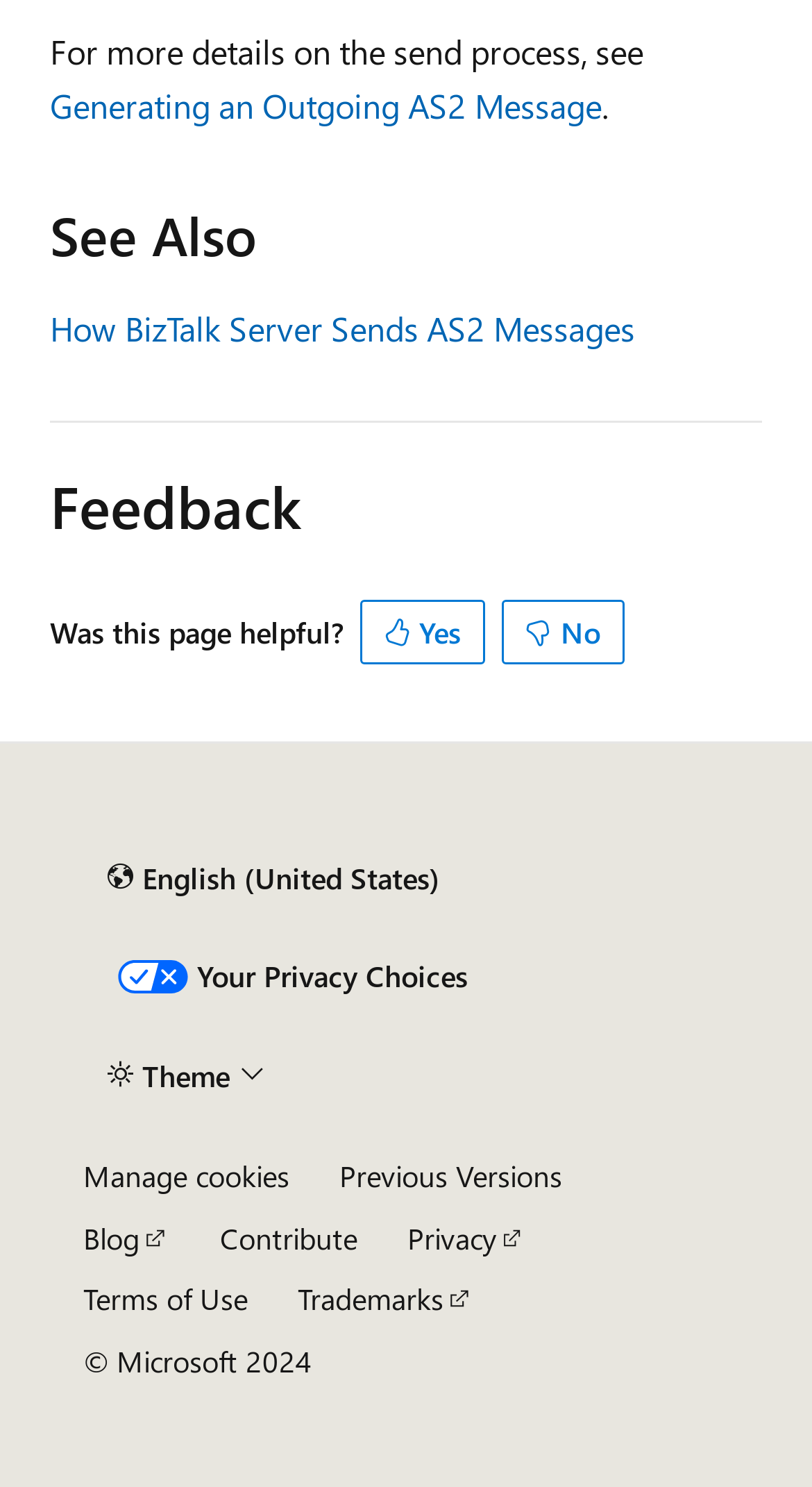Identify the bounding box coordinates of the area you need to click to perform the following instruction: "View the news from 30 May 2024".

None